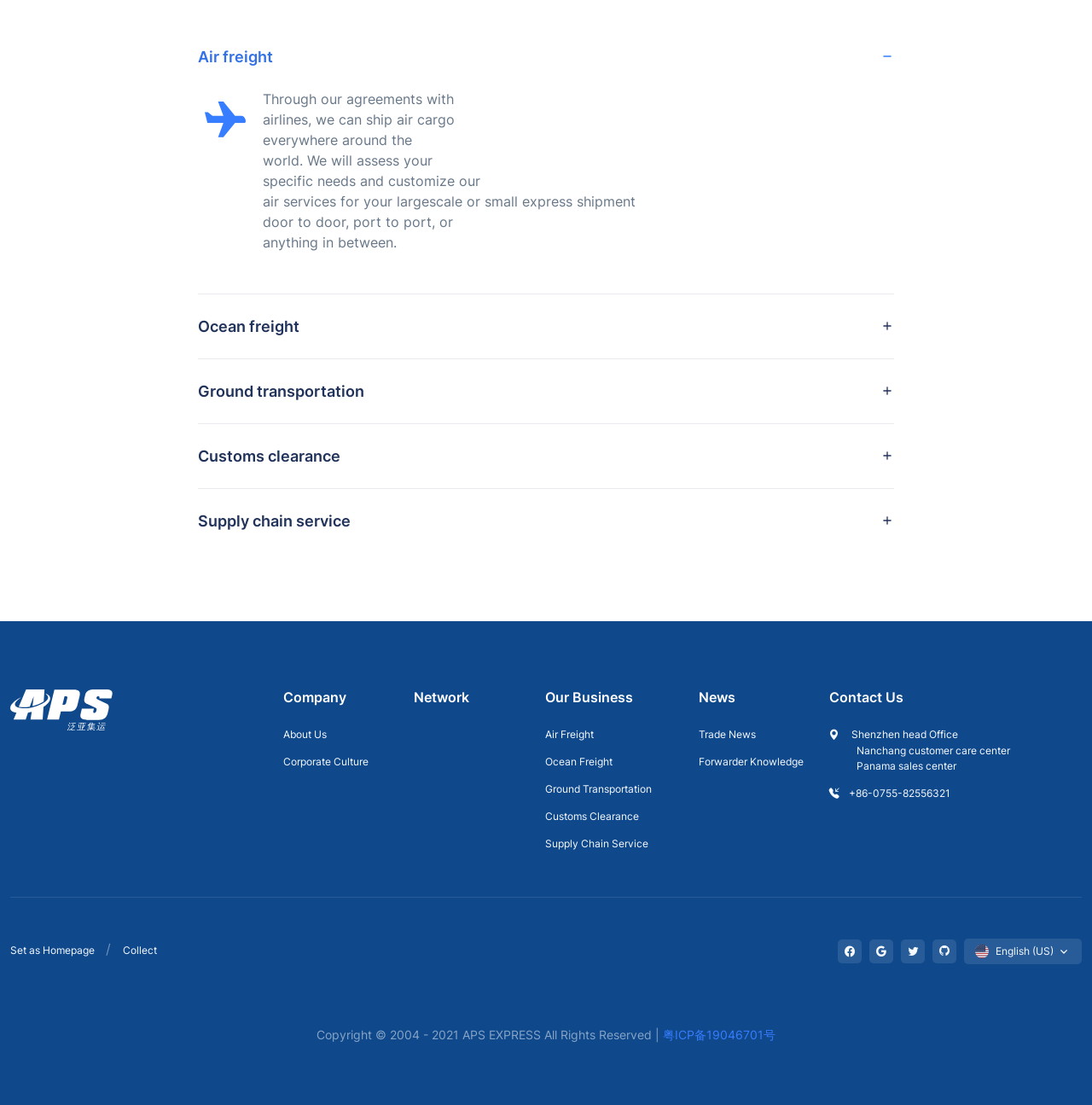Determine the bounding box coordinates of the clickable area required to perform the following instruction: "Go to 'About Us' page". The coordinates should be represented as four float numbers between 0 and 1: [left, top, right, bottom].

[0.259, 0.659, 0.299, 0.67]